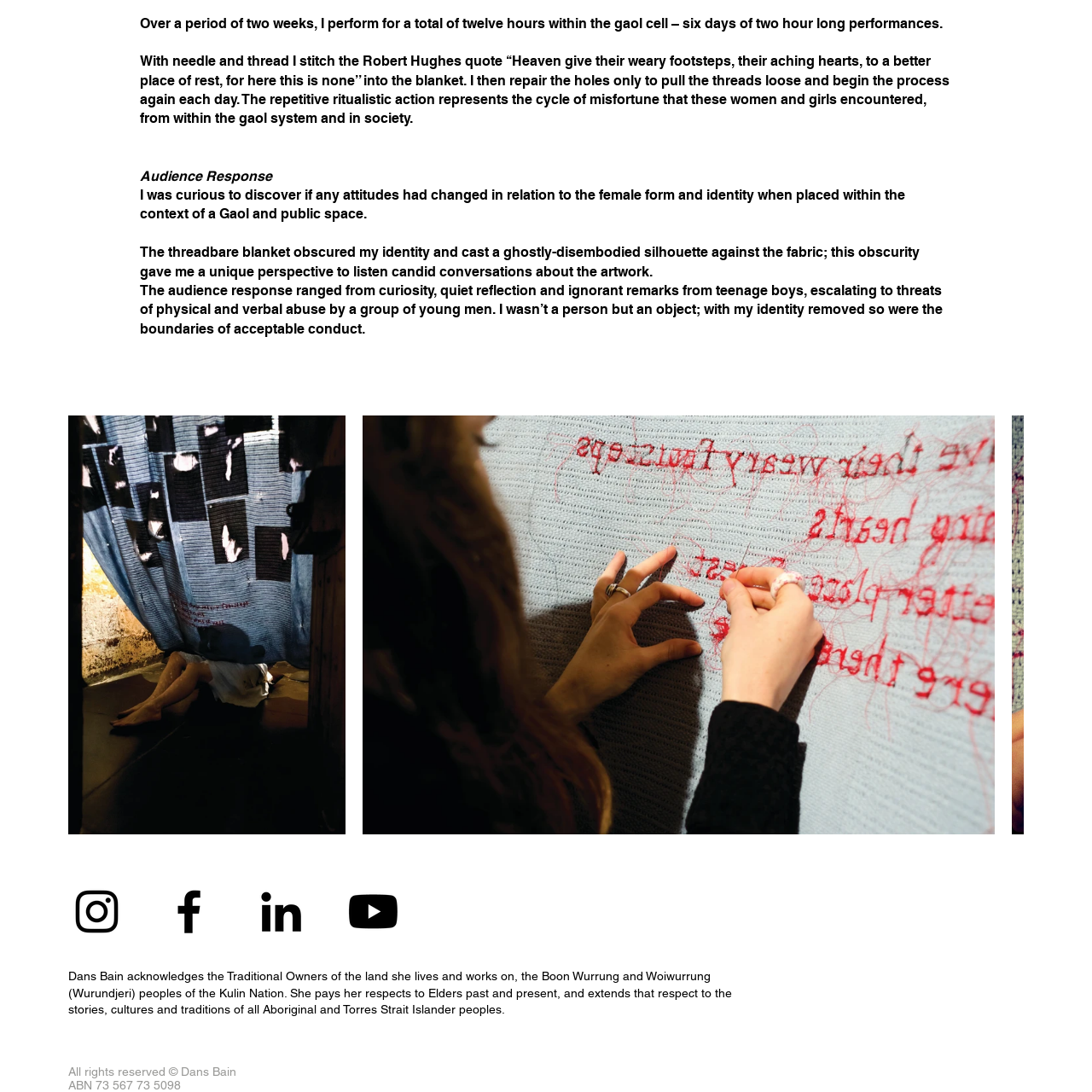Please concentrate on the part of the image enclosed by the red bounding box and answer the following question in detail using the information visible: What does the threadbare blanket symbolize?

The caption explains that the threadbare blanket in the backdrop symbolizes the obfuscation of the artist's identity, creating a ghostly silhouette, which deepens the dialogue about identity and societal norms.